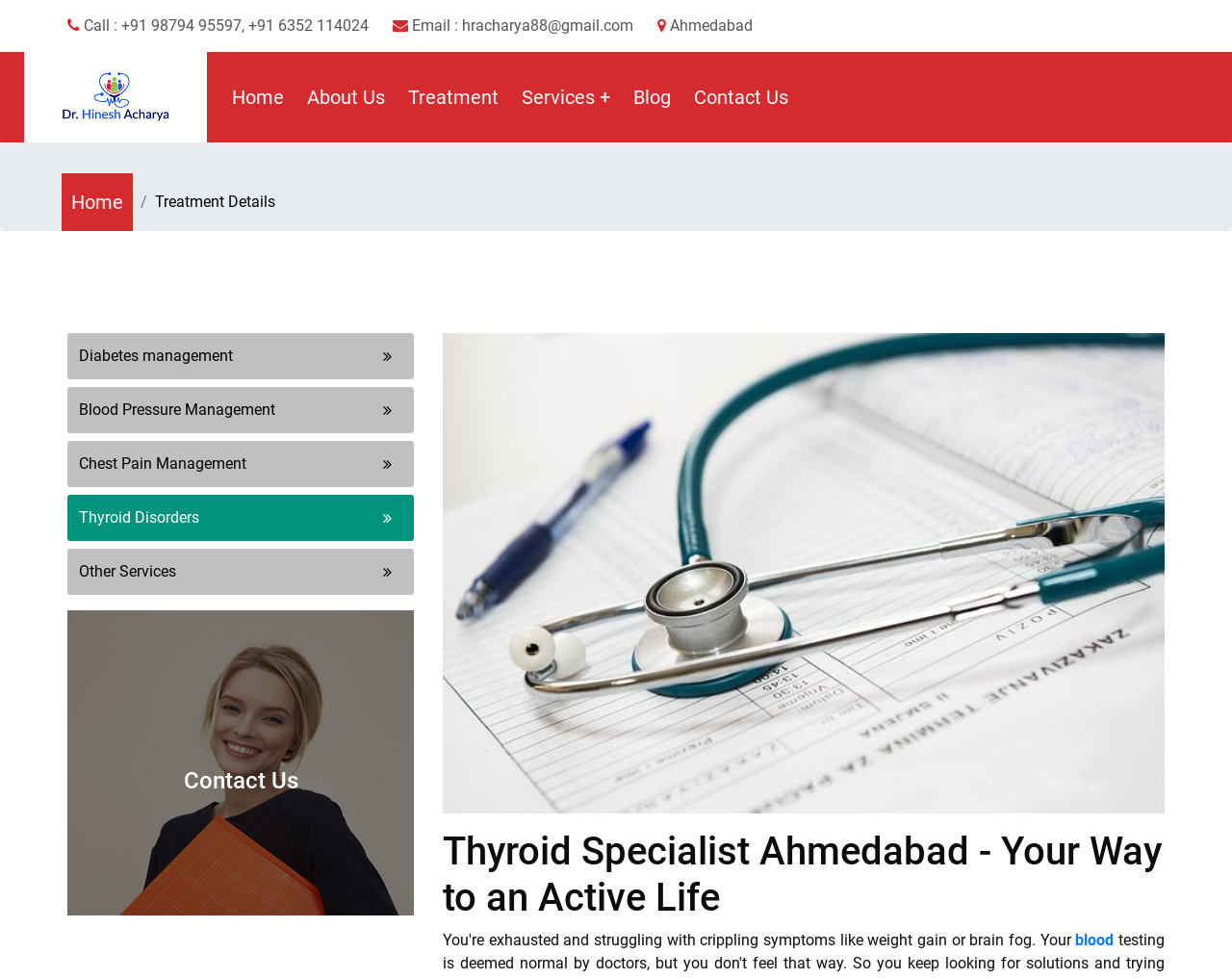Show the bounding box coordinates for the element that needs to be clicked to execute the following instruction: "Learn about thyroid disorders". Provide the coordinates in the form of four float numbers between 0 and 1, i.e., [left, top, right, bottom].

[0.064, 0.519, 0.162, 0.538]